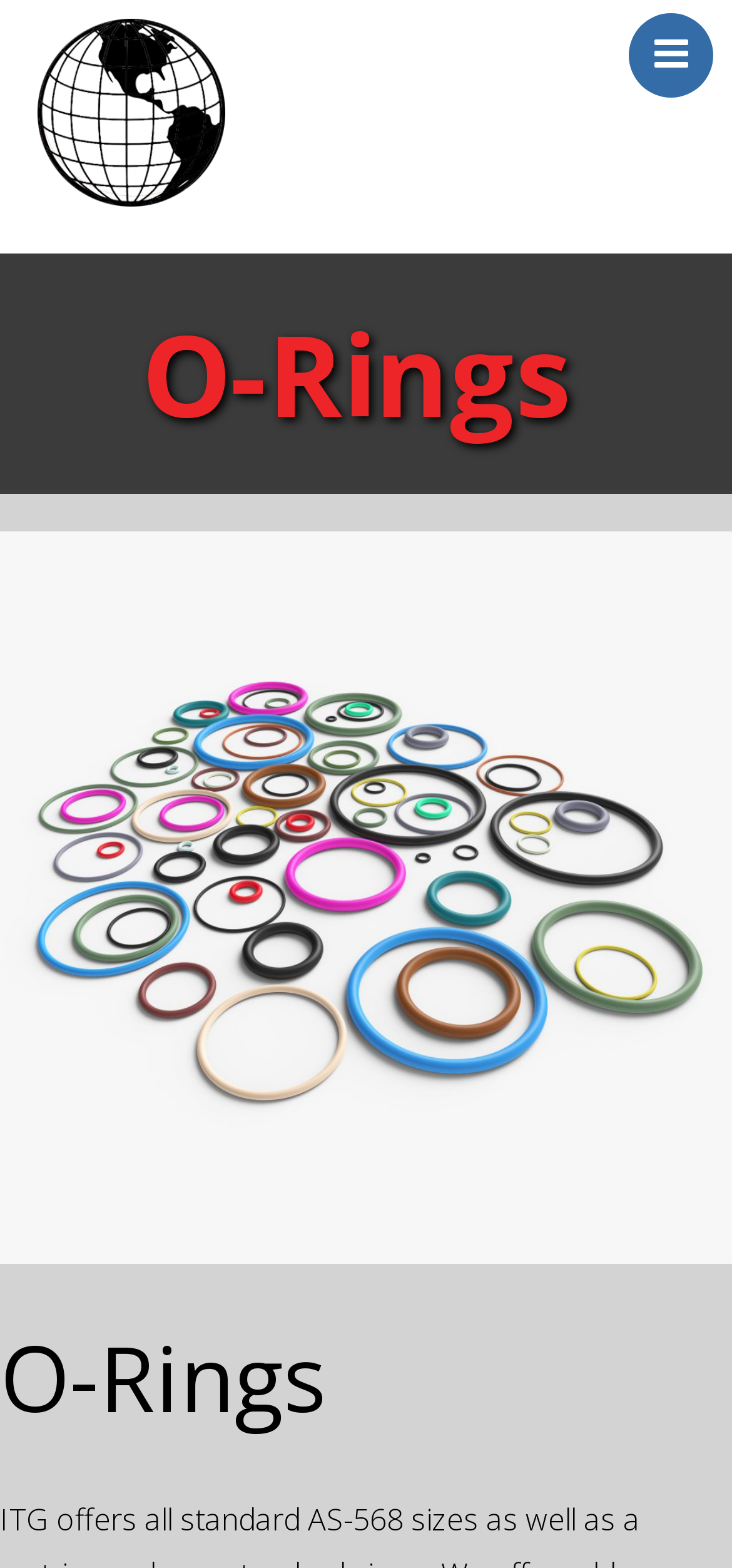Give a complete and precise description of the webpage's appearance.

The webpage is about O-Rings and ITG Products. At the top left corner, there is a logo image with a link to the homepage. To the right of the logo, there is a navigation menu with five links: Home, Products, News, About Us, and Contact Us. 

Below the navigation menu, there is a large heading that reads "O-Rings". Above this heading, there is a large image that takes up the entire width of the page. The image is likely a product-related image, possibly showing O-Rings in use or a related industrial setting. 

At the very bottom of the page, there is another heading that also reads "O-Rings", which may be a title for the main content of the page.